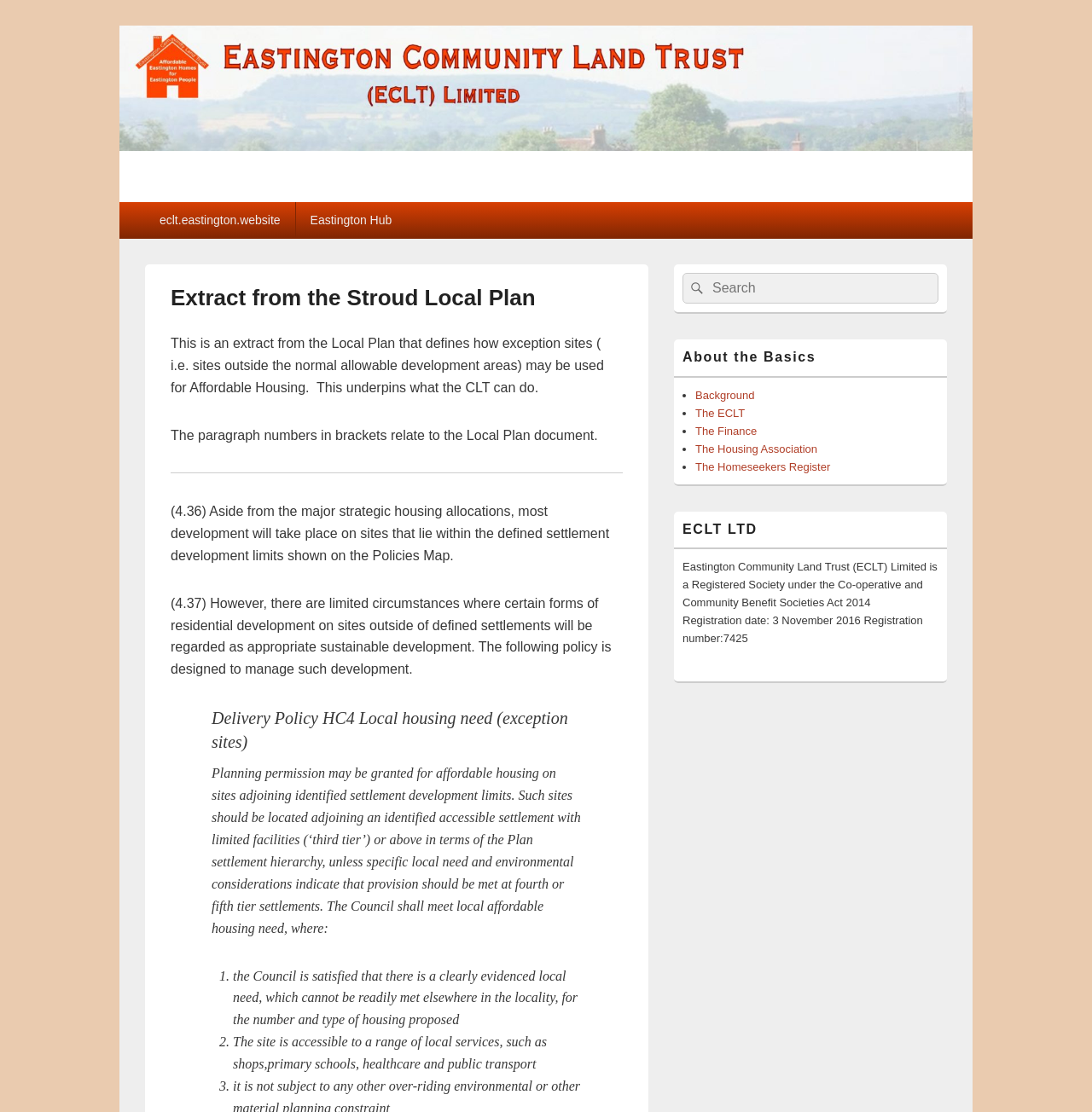Carefully observe the image and respond to the question with a detailed answer:
What is the name of the community land trust?

The webpage mentions Eastington Community Land Trust (ECLT) Limited, which is a Registered Society under the Co-operative and Community Benefit Societies Act 2014, with a registration date of 3 November 2016 and registration number 7425.